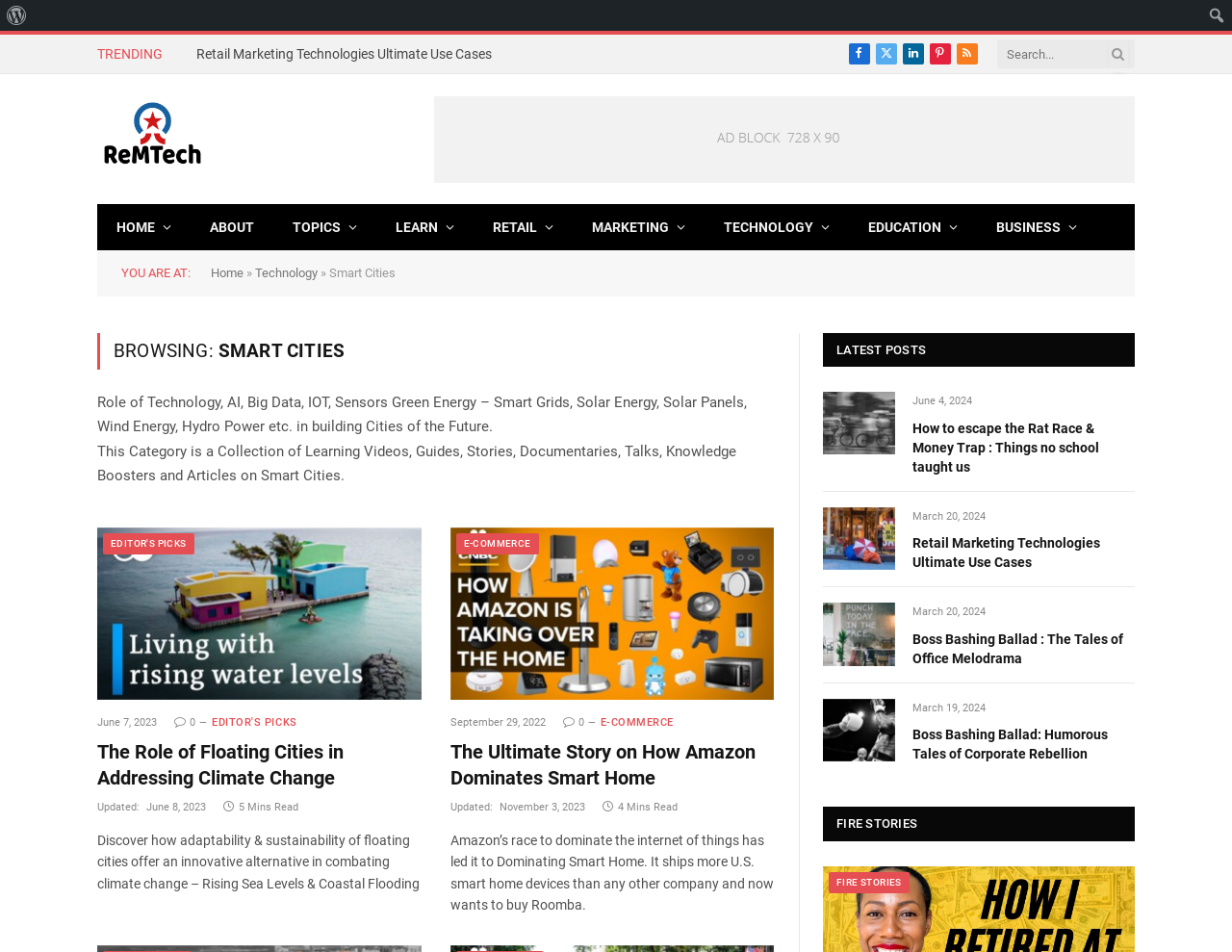Please specify the bounding box coordinates of the clickable section necessary to execute the following command: "Check the latest post on Escaping Rat Race".

[0.741, 0.44, 0.921, 0.5]